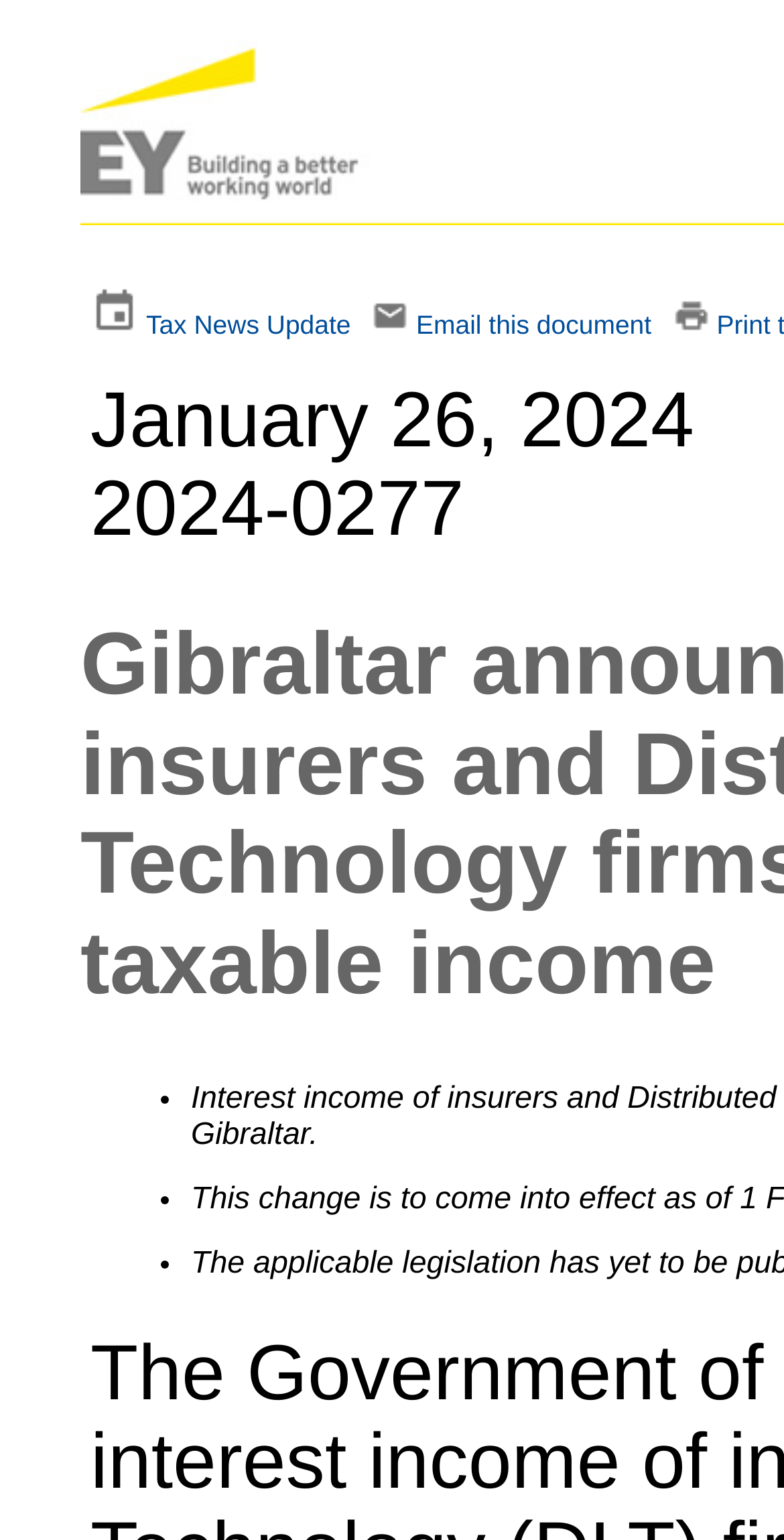Please provide a one-word or short phrase answer to the question:
What is the layout of the links on this webpage?

Horizontal